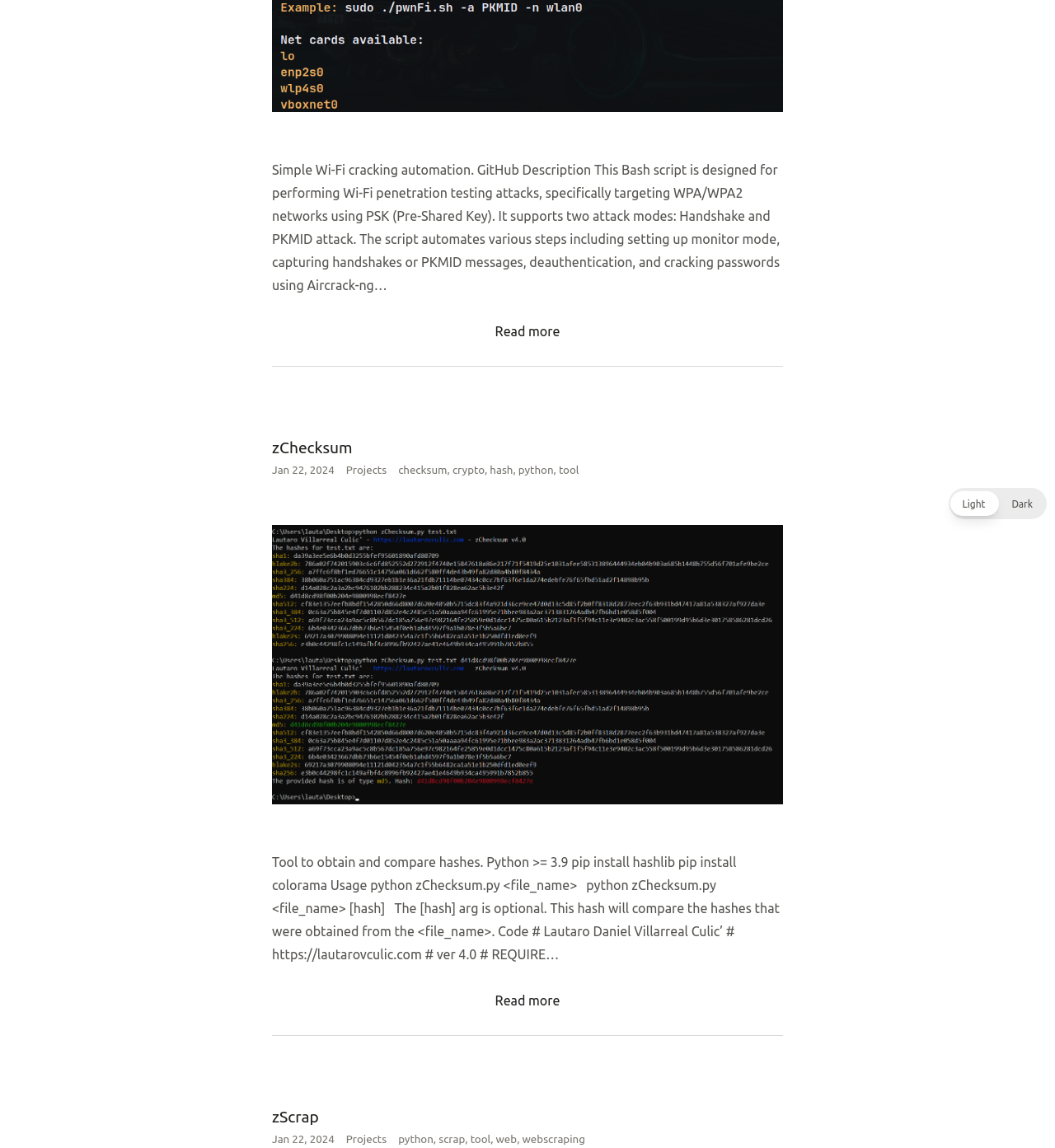Identify and provide the bounding box coordinates of the UI element described: "Jan 22, 2024". The coordinates should be formatted as [left, top, right, bottom], with each number being a float between 0 and 1.

[0.258, 0.987, 0.317, 0.998]